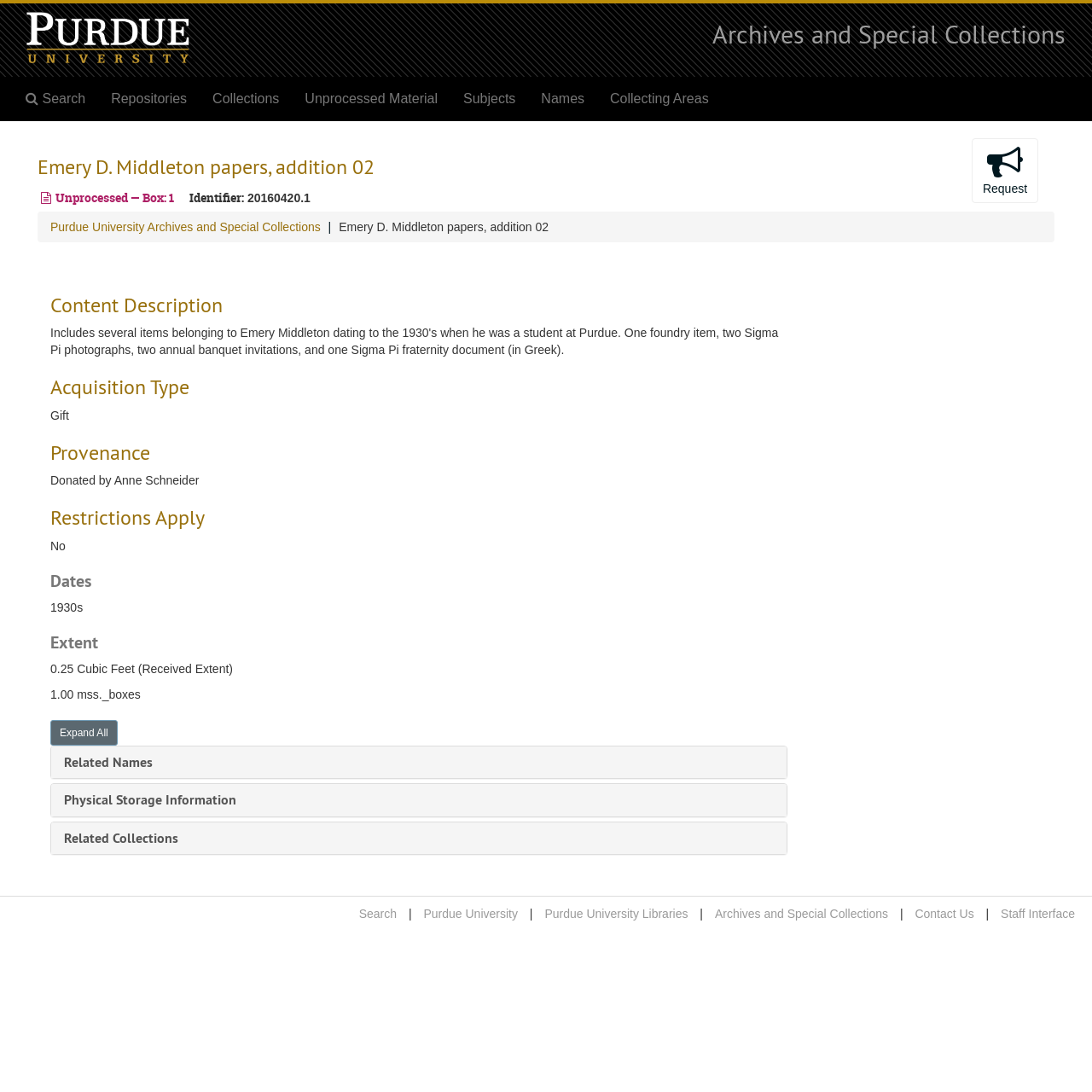Specify the bounding box coordinates of the area to click in order to follow the given instruction: "View related names."

[0.059, 0.69, 0.14, 0.706]